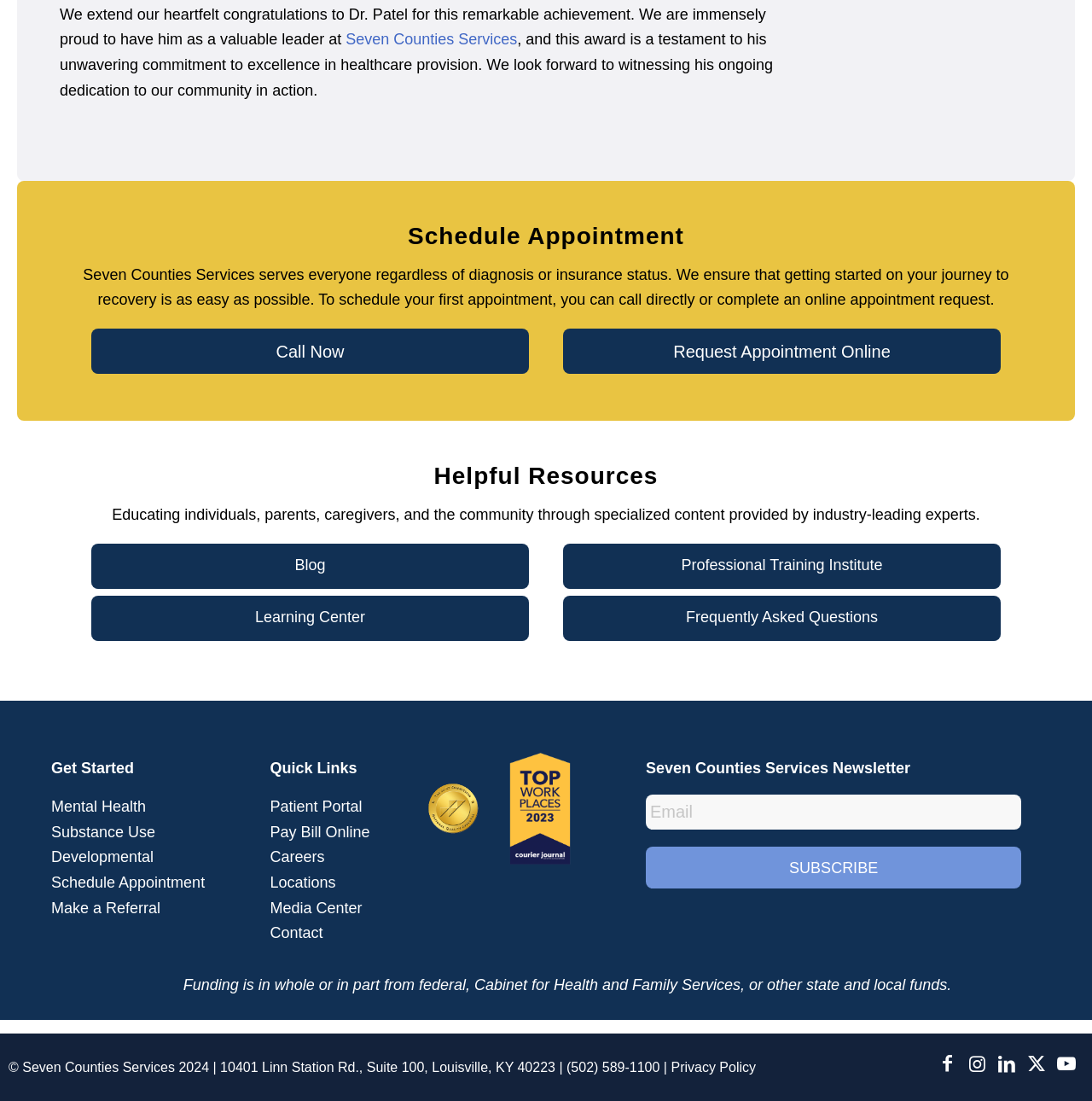What types of services are provided?
Analyze the screenshot and provide a detailed answer to the question.

The webpage provides links to different services offered by the organization, including 'Mental Health' with ID 558, 'Substance Use' with ID 560, and 'Developmental' with ID 562. These links are located in the section with the heading 'Get Started'.